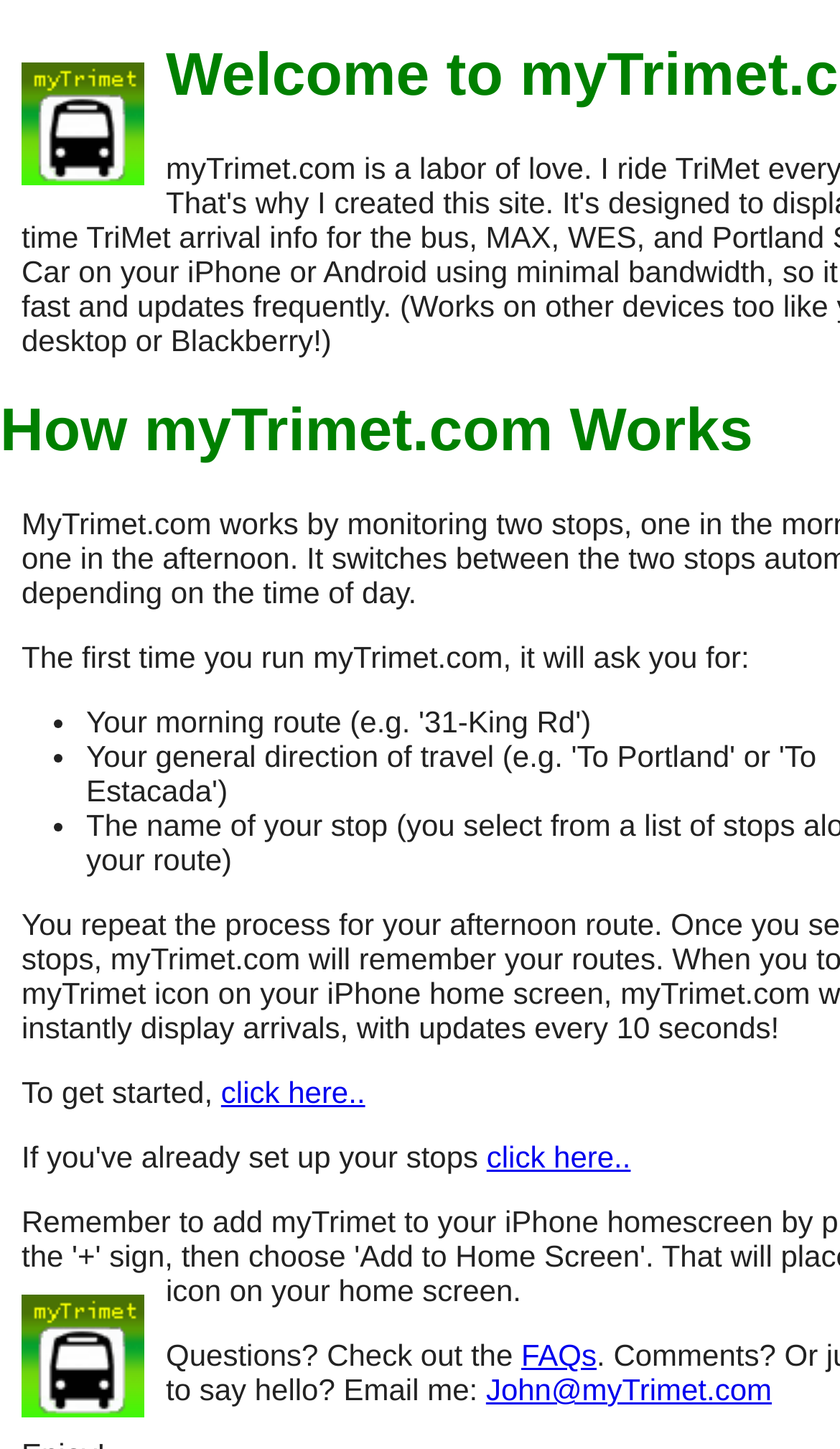What is the first step to get started with myTrimet?
Look at the screenshot and give a one-word or phrase answer.

Click here